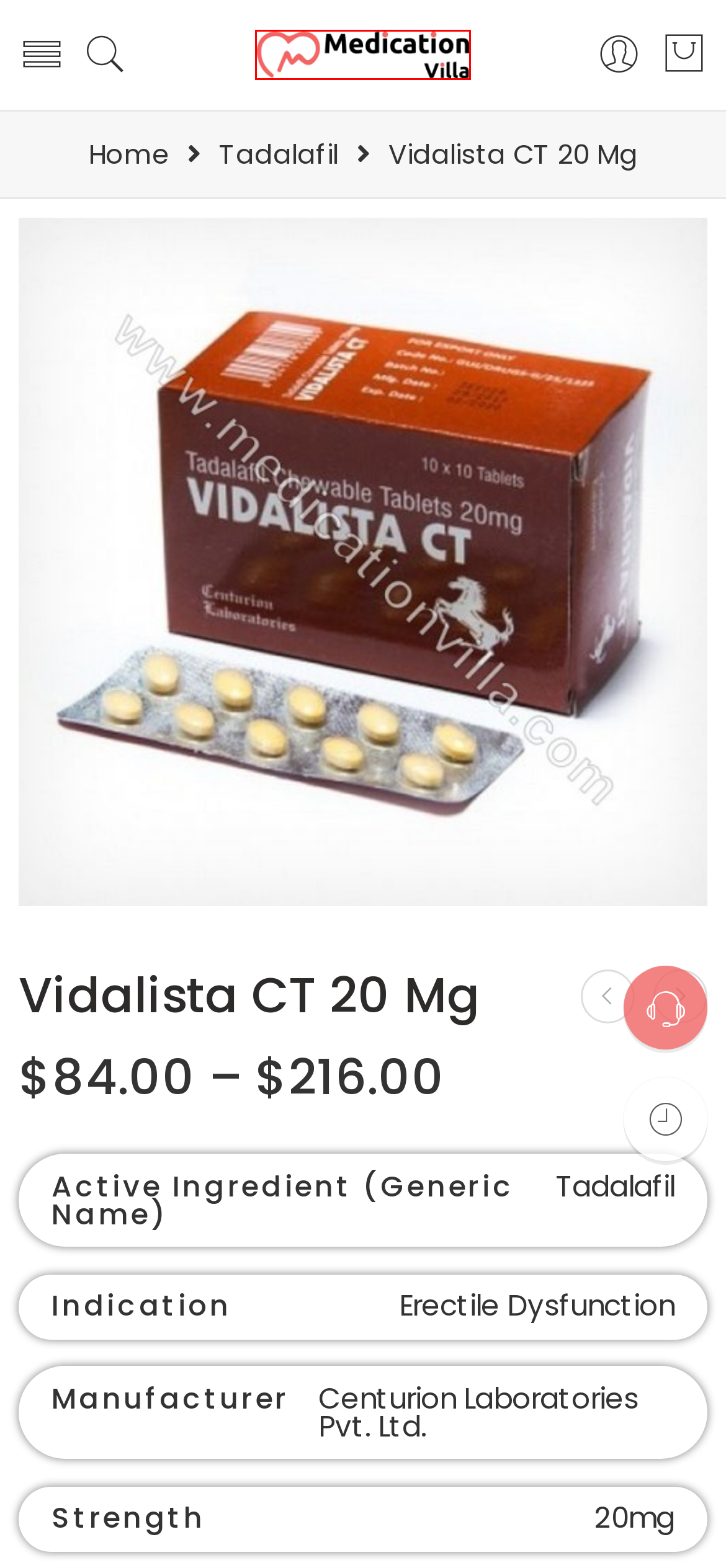Review the webpage screenshot and focus on the UI element within the red bounding box. Select the best-matching webpage description for the new webpage that follows after clicking the highlighted element. Here are the candidates:
A. Buy Tadalafil Tablet Online | Best Tablet | Medication villa
B. Buy Super Vidalista | Meds for ED + PE | Reviews | Price....
C. Buy Dapoxetine online | 20%Off | Exclusive offer | Order now
D. My account - Medication Villa
E. Buy Vidalista 5 Mg | Use | Dosages | 20% Off+Free Shipping..
F. Medicationvilla: 100% Secure Generic Pills Store | Order Now!!
G. Vidalista Professional 20 | Best ED Pill | ✈Instant delivery✈
H. Megalis - Medication Villa

F